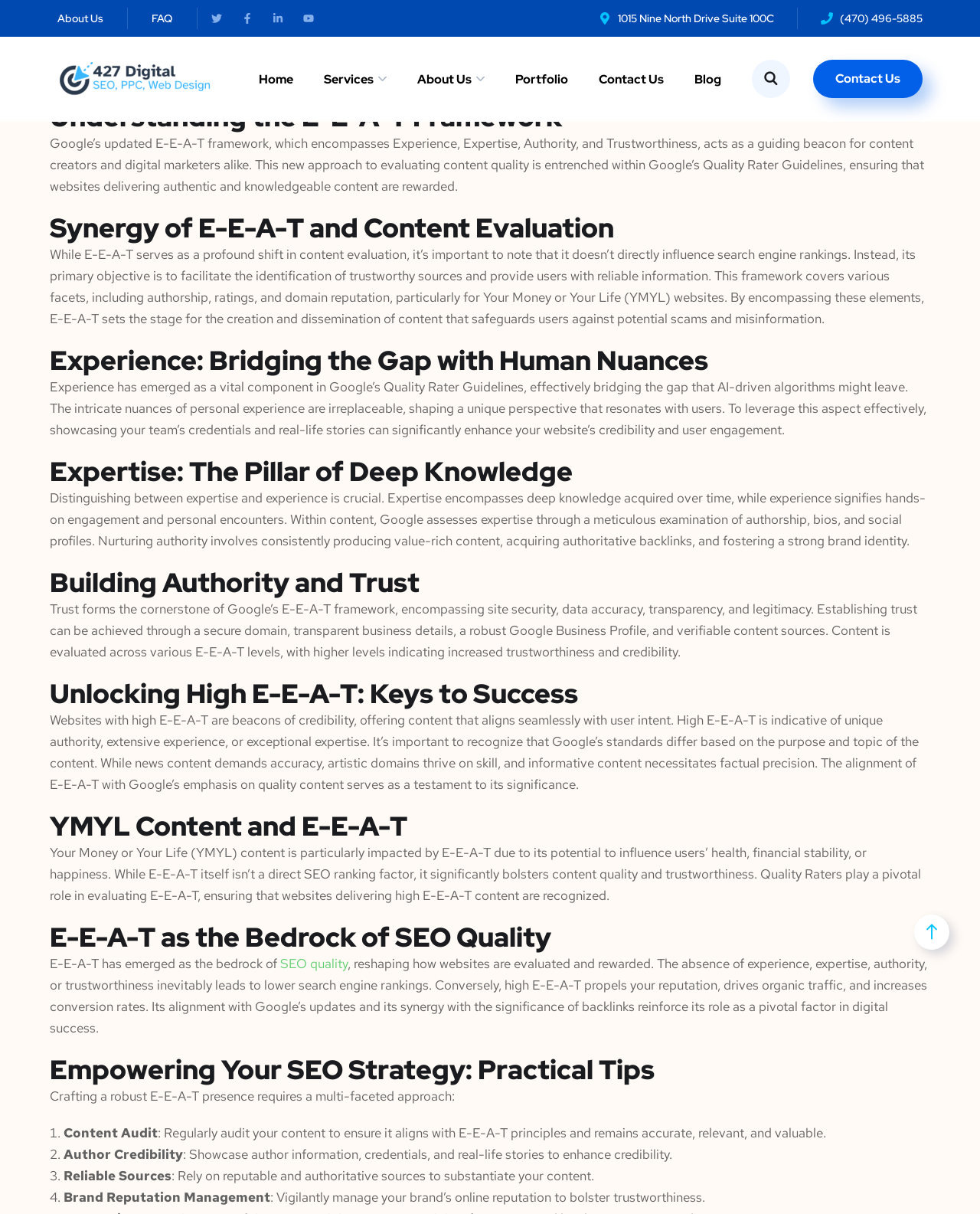Identify the bounding box coordinates for the UI element described by the following text: "Facebook-f". Provide the coordinates as four float numbers between 0 and 1, in the format [left, top, right, bottom].

[0.241, 0.006, 0.263, 0.024]